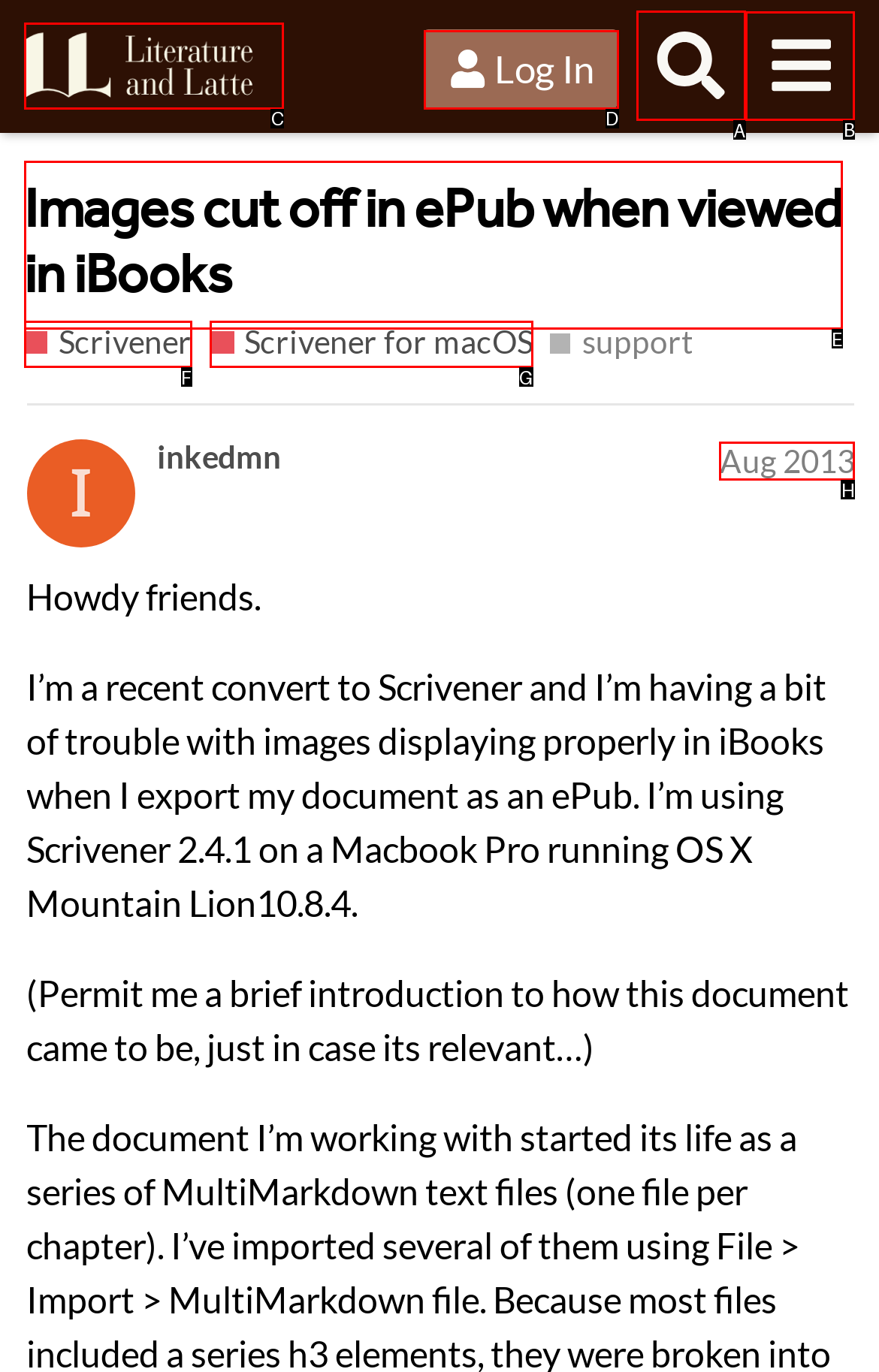Determine the letter of the element I should select to fulfill the following instruction: Click the 'Contact us' link. Just provide the letter.

None